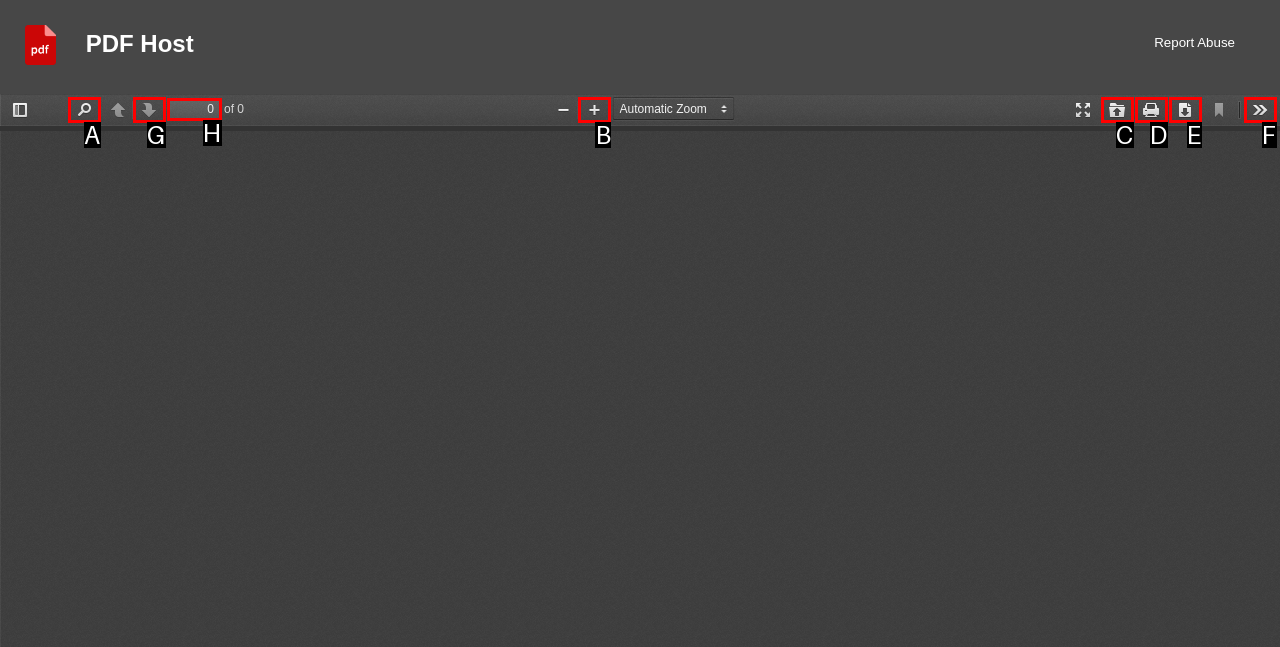Identify the correct UI element to click on to achieve the following task: Go to the next page Respond with the corresponding letter from the given choices.

G